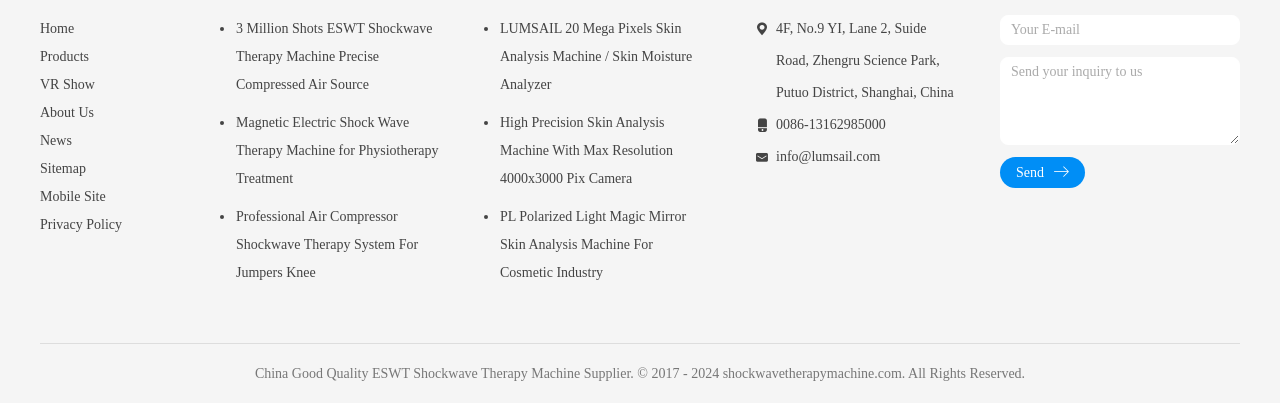Provide the bounding box coordinates of the HTML element described by the text: "Products". The coordinates should be in the format [left, top, right, bottom] with values between 0 and 1.

[0.031, 0.107, 0.141, 0.176]